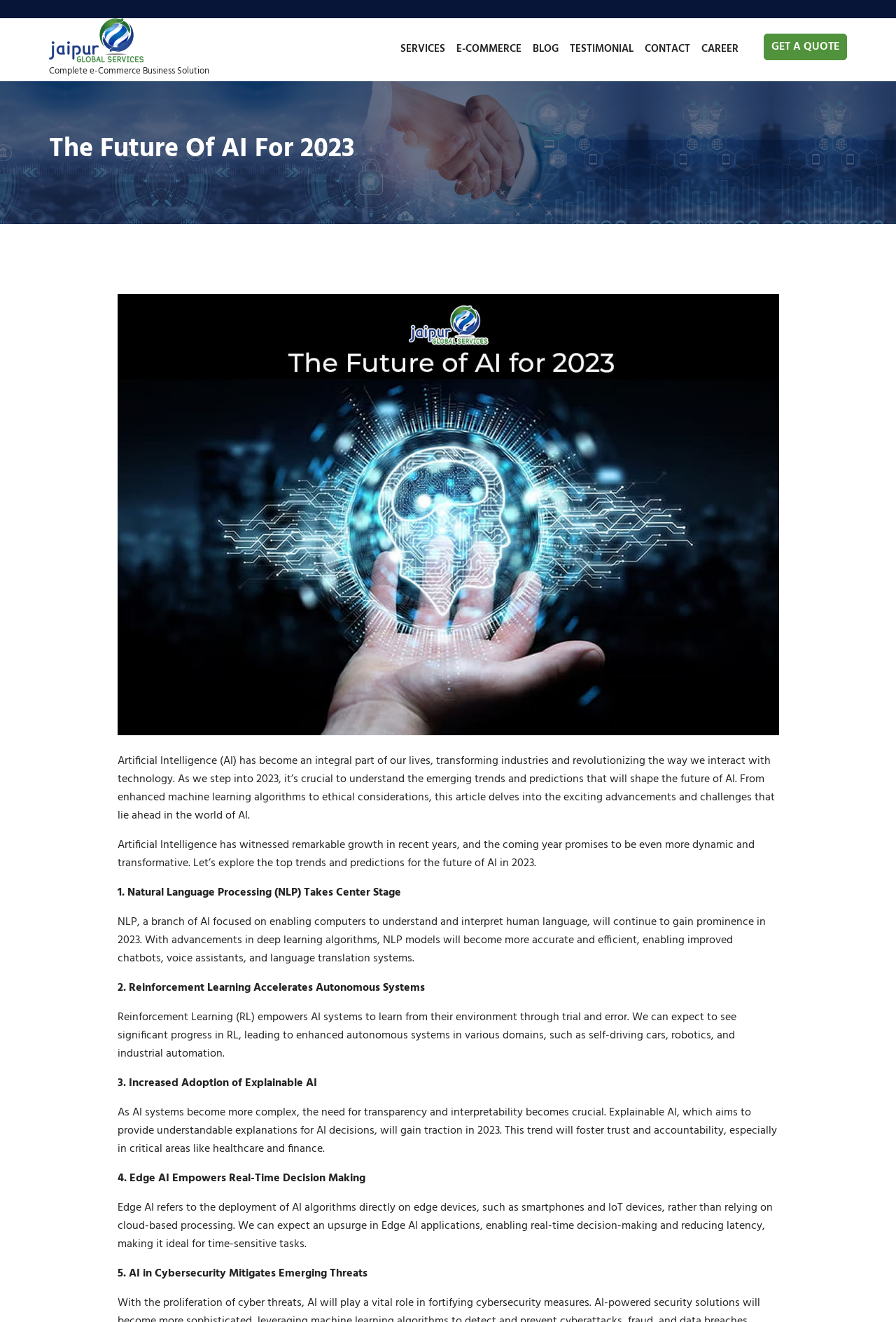Identify the bounding box of the HTML element described as: "Testimonial".

[0.631, 0.018, 0.712, 0.057]